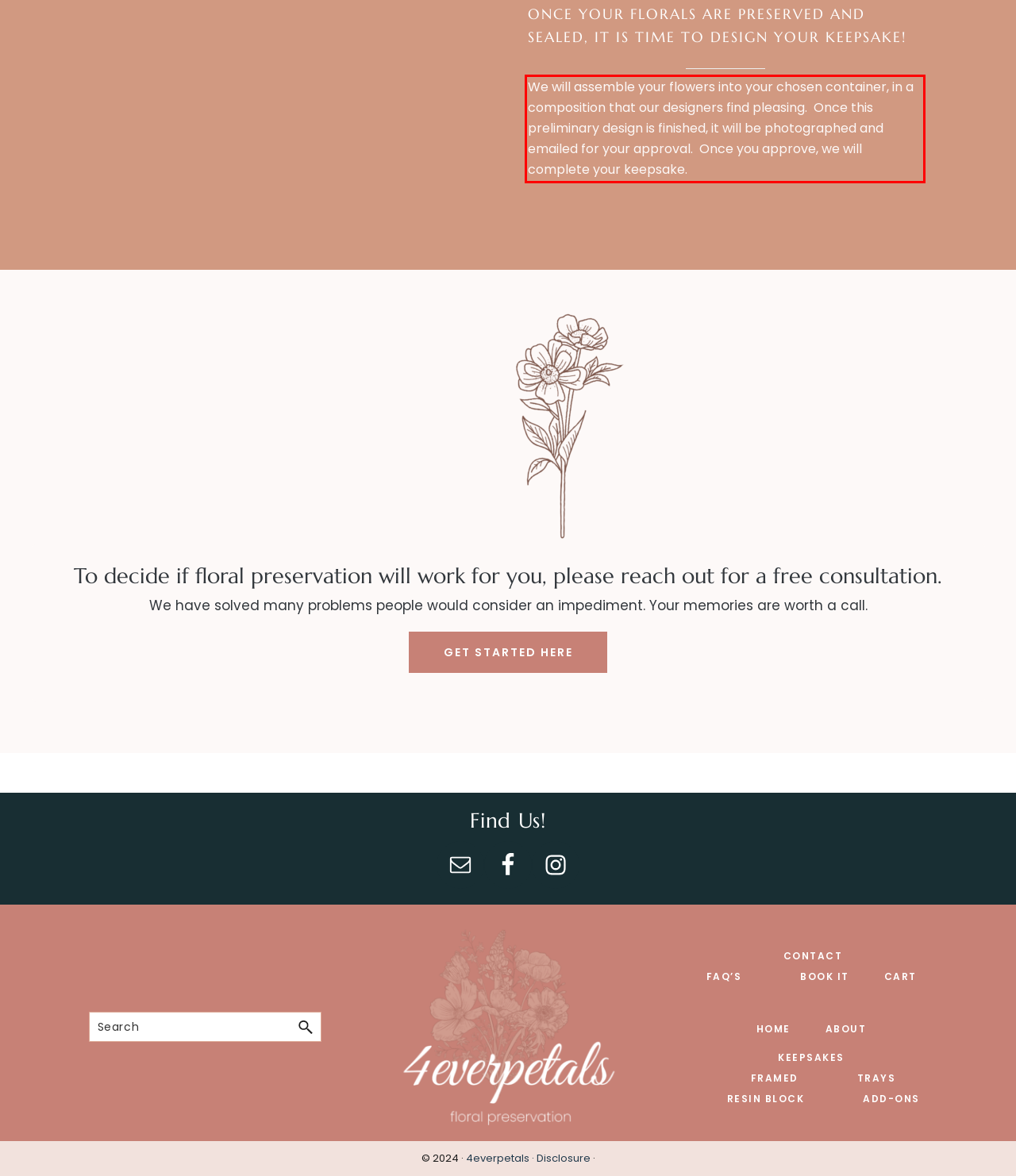Please look at the screenshot provided and find the red bounding box. Extract the text content contained within this bounding box.

We will assemble your flowers into your chosen container, in a composition that our designers find pleasing. Once this preliminary design is finished, it will be photographed and emailed for your approval. Once you approve, we will complete your keepsake.